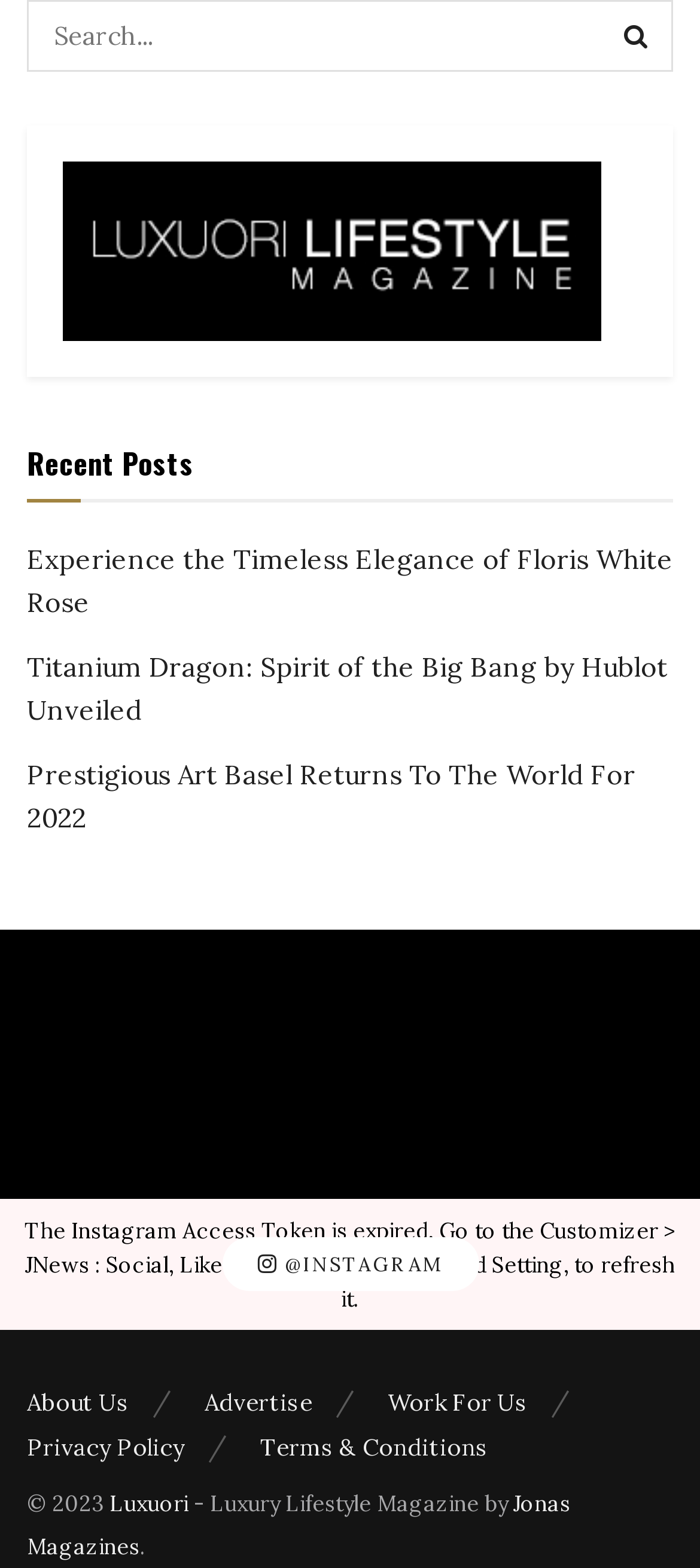Locate the bounding box of the UI element with the following description: "About Us".

[0.038, 0.885, 0.185, 0.904]